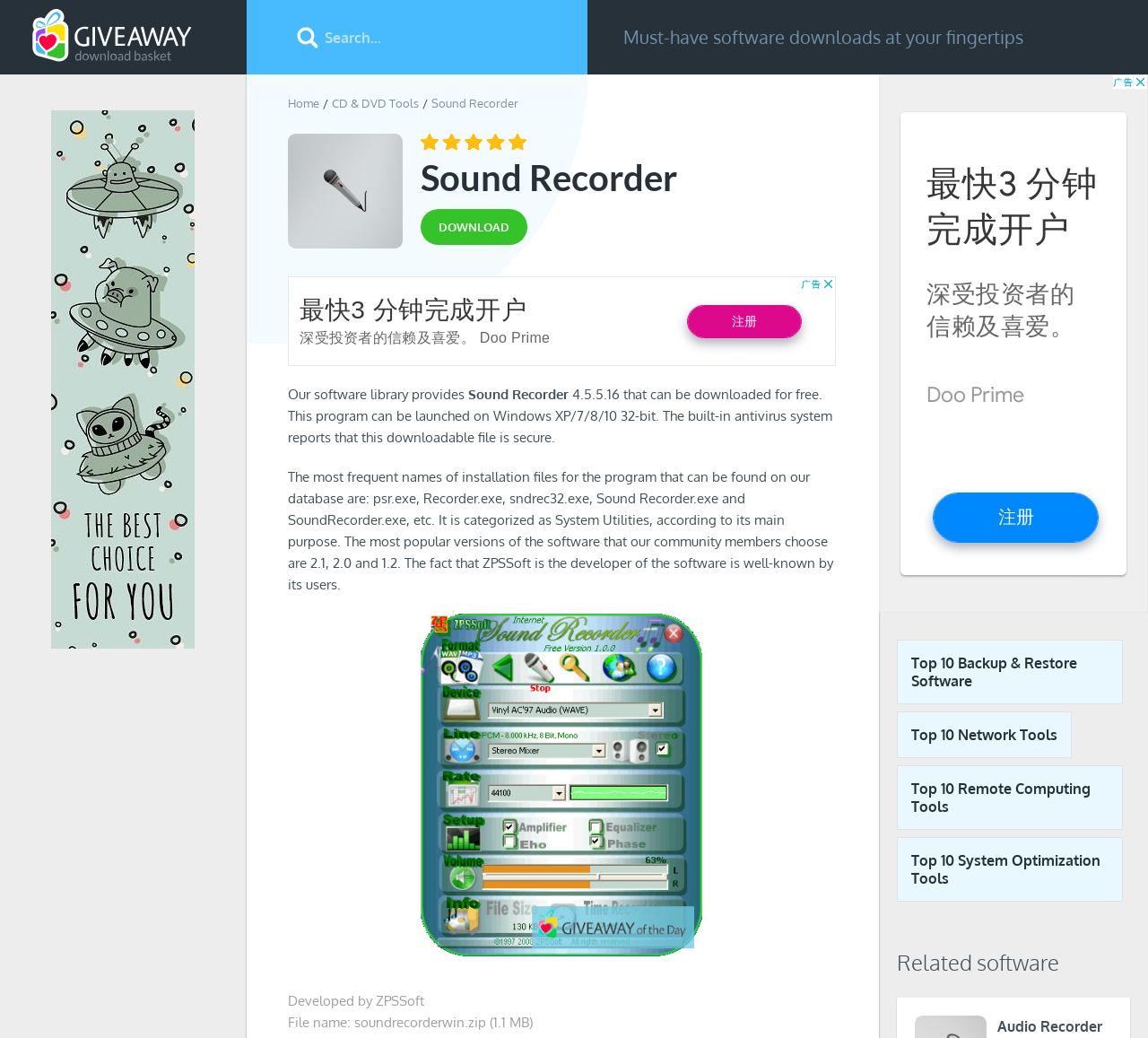Who is the developer of Sound Recorder?
Look at the screenshot and respond with a single word or phrase.

ZPSSoft